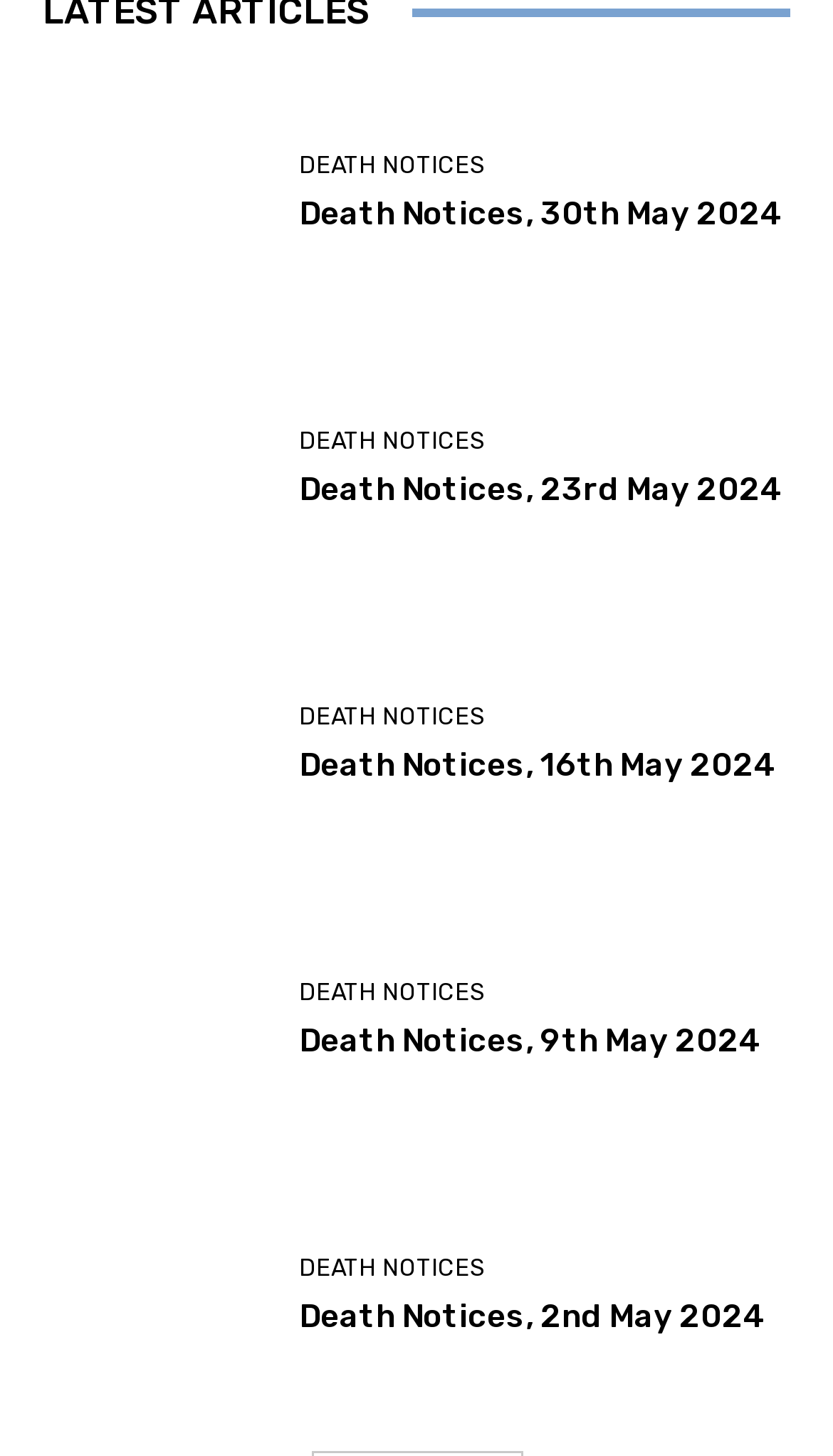Please determine the bounding box coordinates of the element's region to click for the following instruction: "go to death notices page".

[0.359, 0.106, 0.582, 0.122]